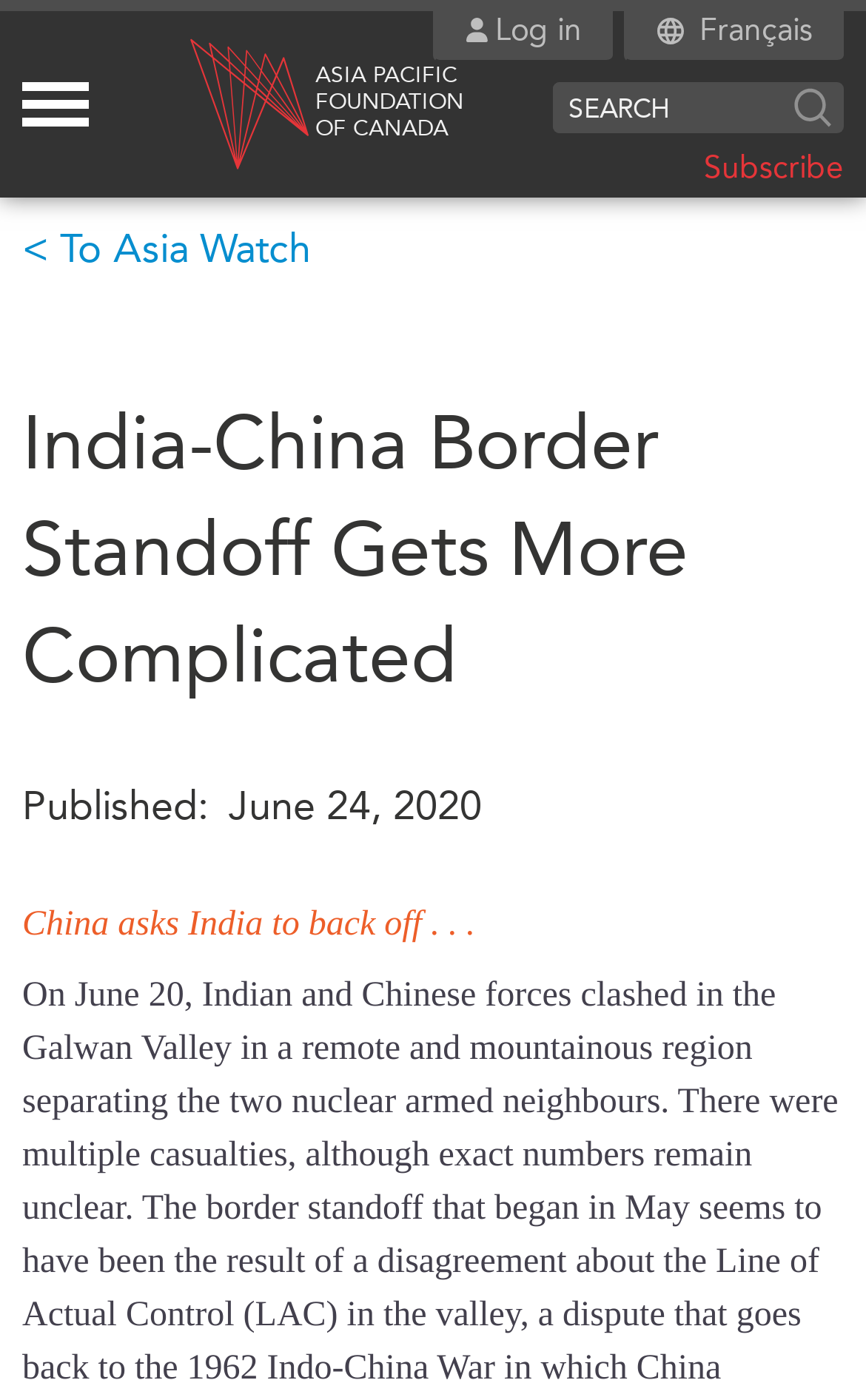How many links are there under the 'MEDIA' category?
Kindly answer the question with as much detail as you can.

I counted the links under the 'MEDIA' category by looking at the links 'In the News', 'Podcasts', 'Videos', 'Press Releases', and 'Podcast Archive'.